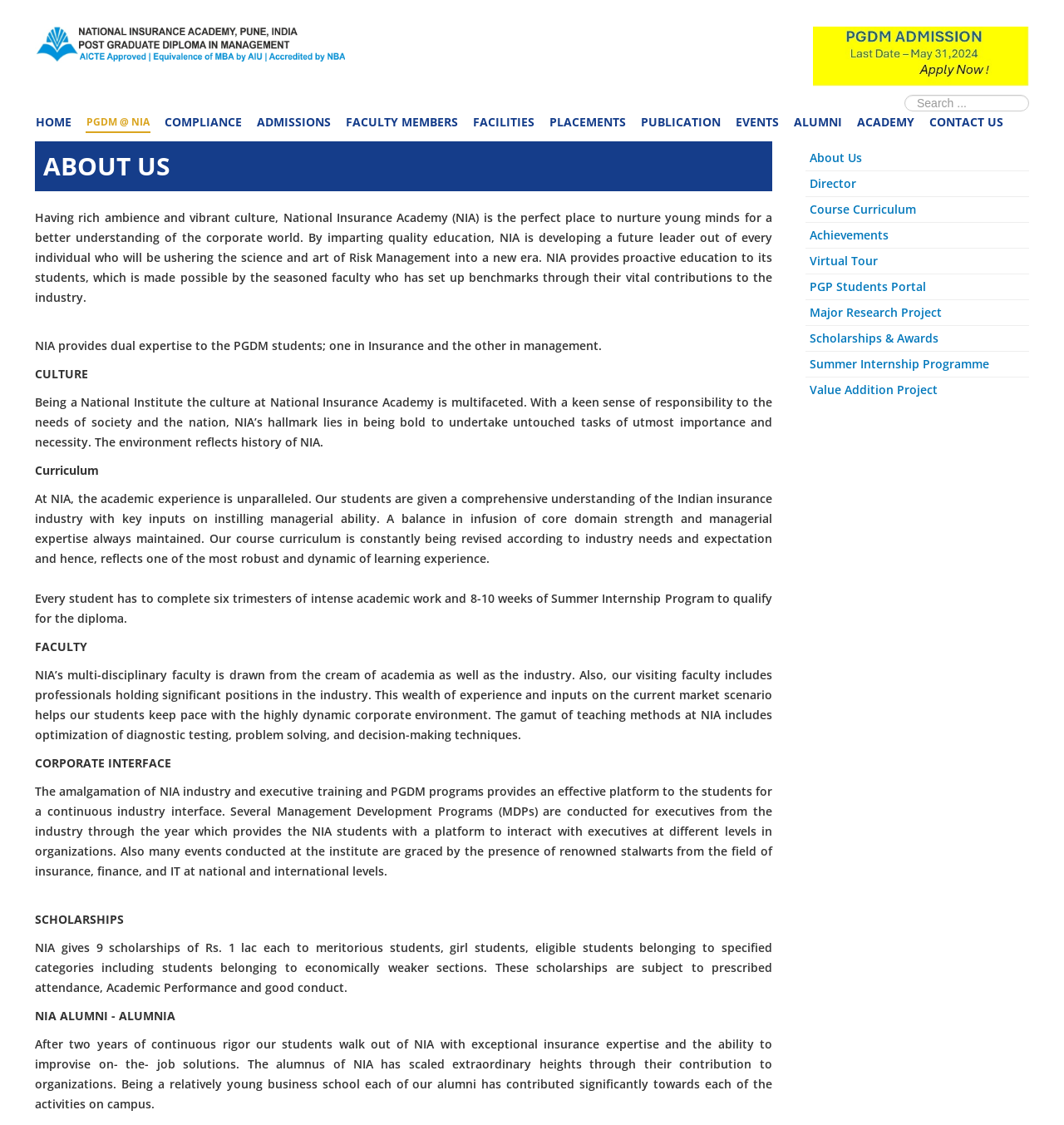Pinpoint the bounding box coordinates for the area that should be clicked to perform the following instruction: "Click on the PGDM link".

[0.764, 0.042, 0.967, 0.056]